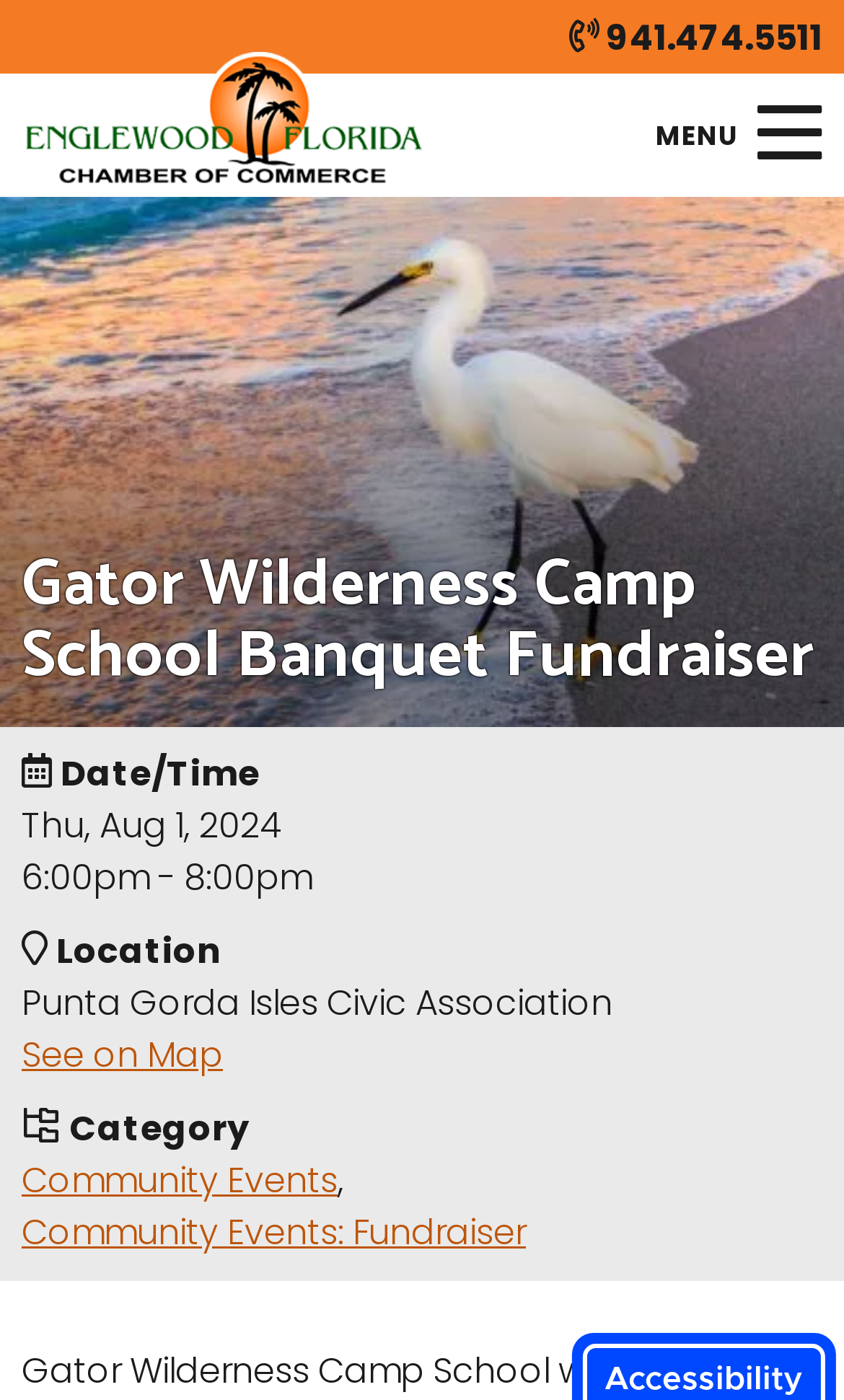What is the duration of the banquet?
Please provide a comprehensive answer based on the visual information in the image.

I found the duration by looking at the section below the main heading, where it says 'Date/Time' followed by the date and time of the event, which includes the duration from 6:00pm to 8:00pm.